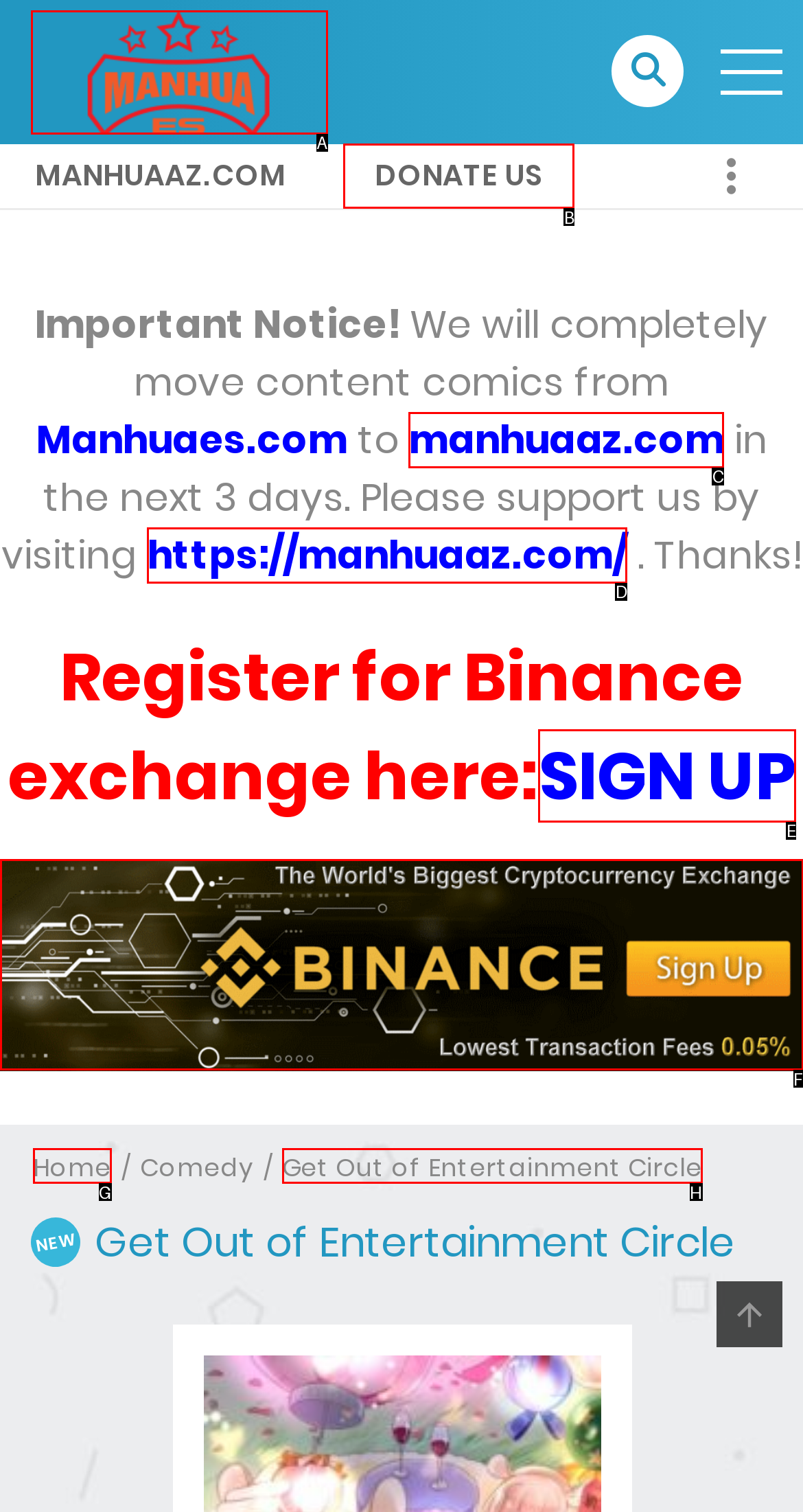Tell me which UI element to click to fulfill the given task: Donate to the website. Respond with the letter of the correct option directly.

B